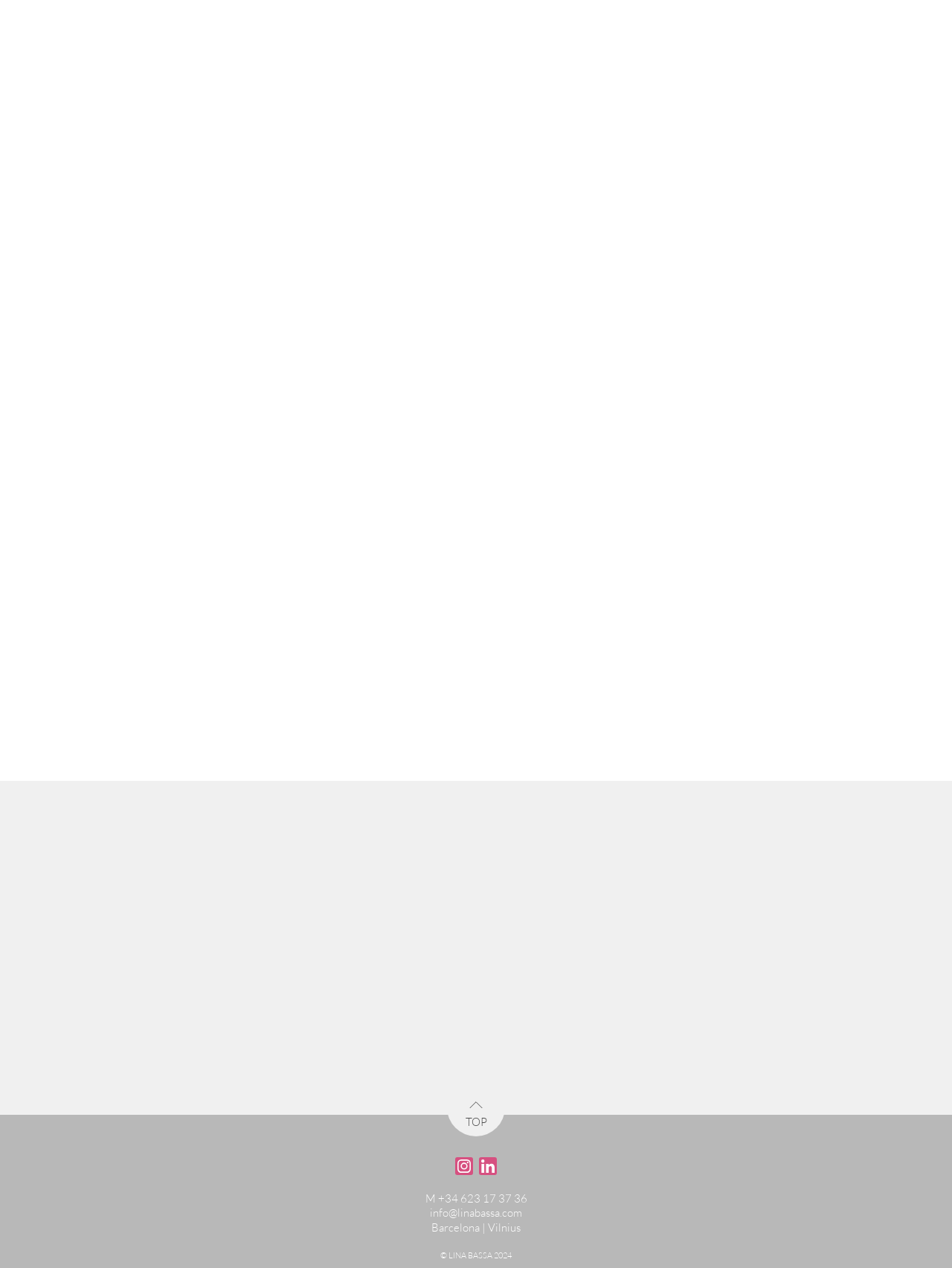Using details from the image, please answer the following question comprehensively:
What is the purpose of the form on this webpage?

The form on this webpage is used to contact the owner of the webpage, Lina Bassa, directly. It has fields for name, email address, subject, and message, and a submit button to send the message.